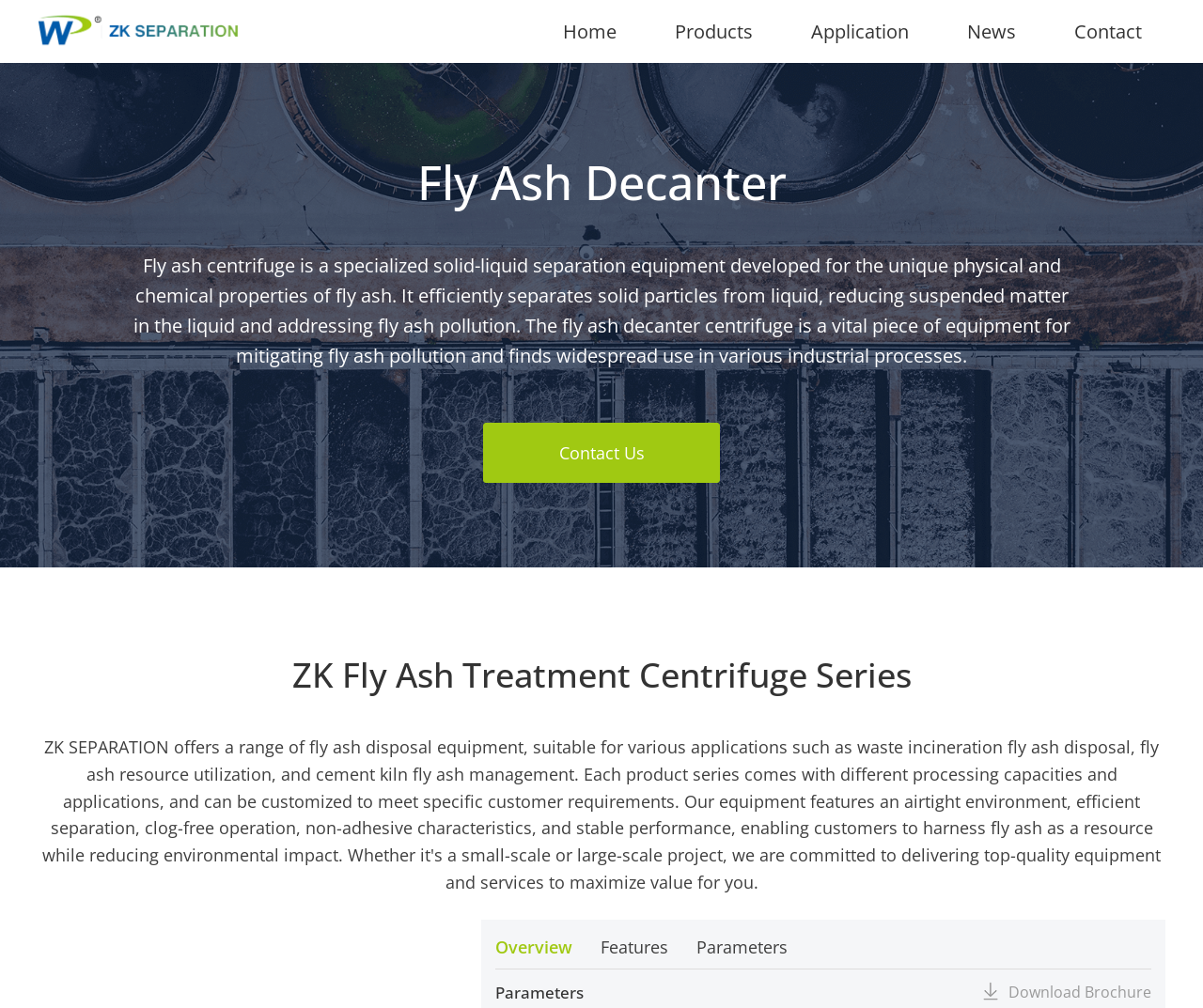Determine the bounding box coordinates for the area you should click to complete the following instruction: "go to home page".

[0.448, 0.0, 0.532, 0.062]